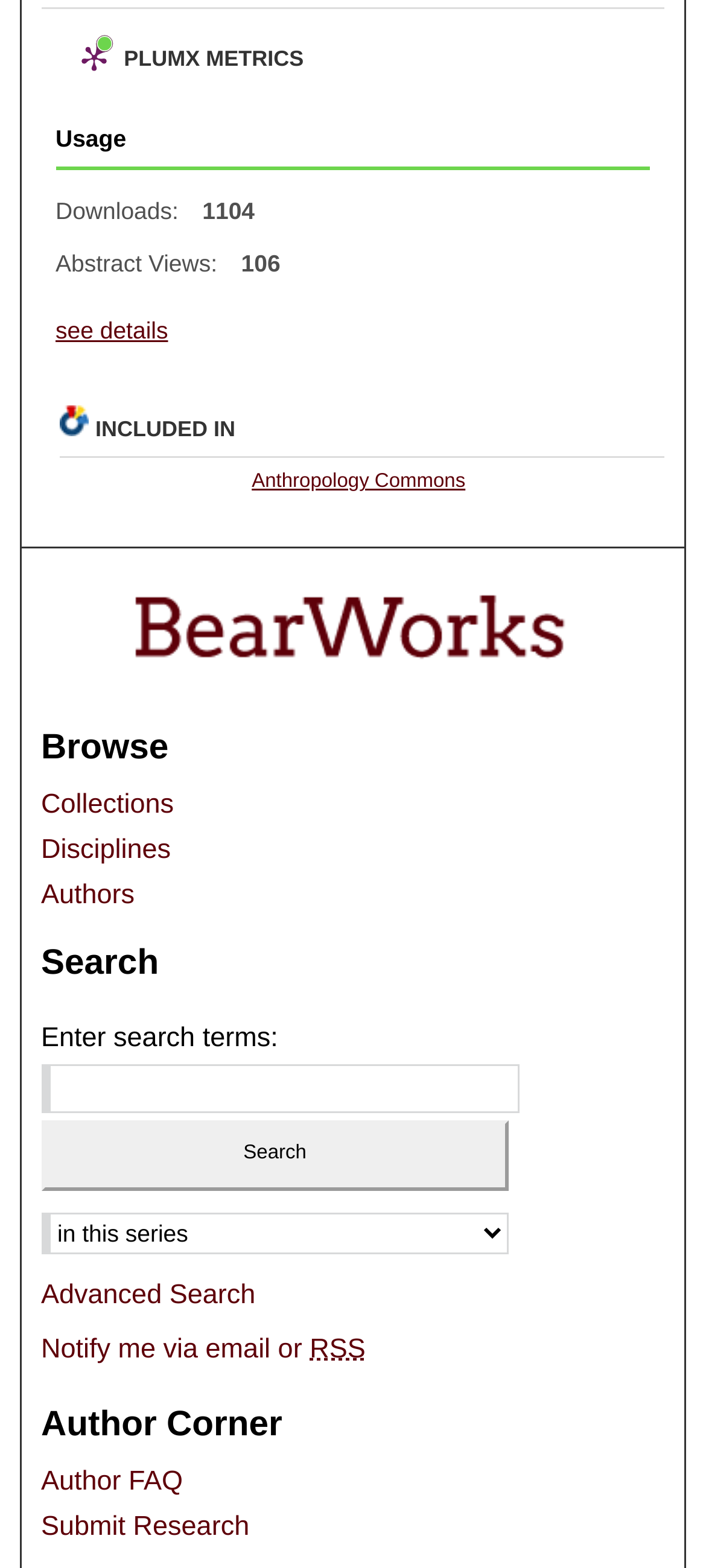Please locate the bounding box coordinates of the region I need to click to follow this instruction: "Submit research".

[0.058, 0.939, 0.942, 0.958]